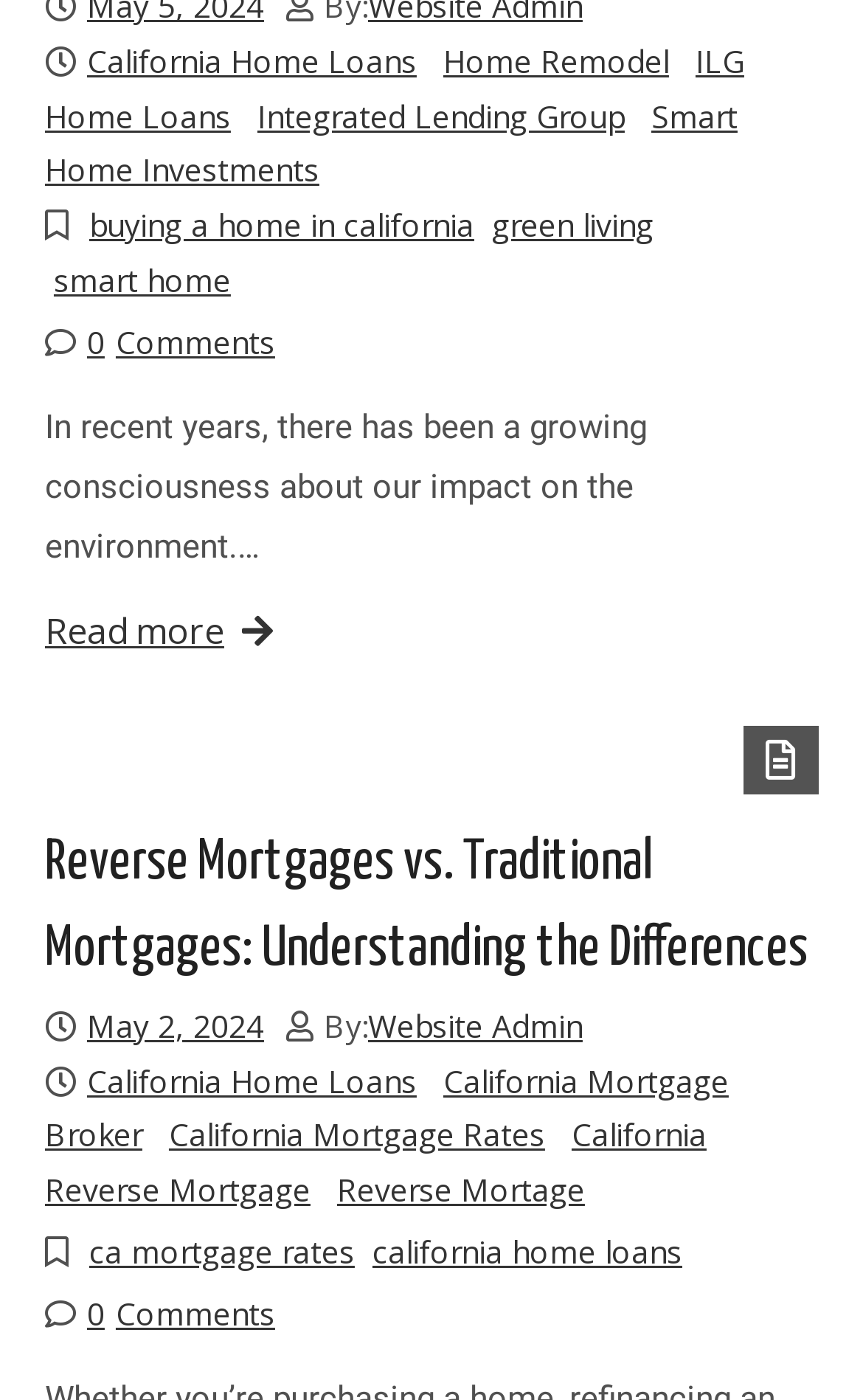Identify the bounding box of the HTML element described here: "0Comments". Provide the coordinates as four float numbers between 0 and 1: [left, top, right, bottom].

[0.101, 0.923, 0.319, 0.953]